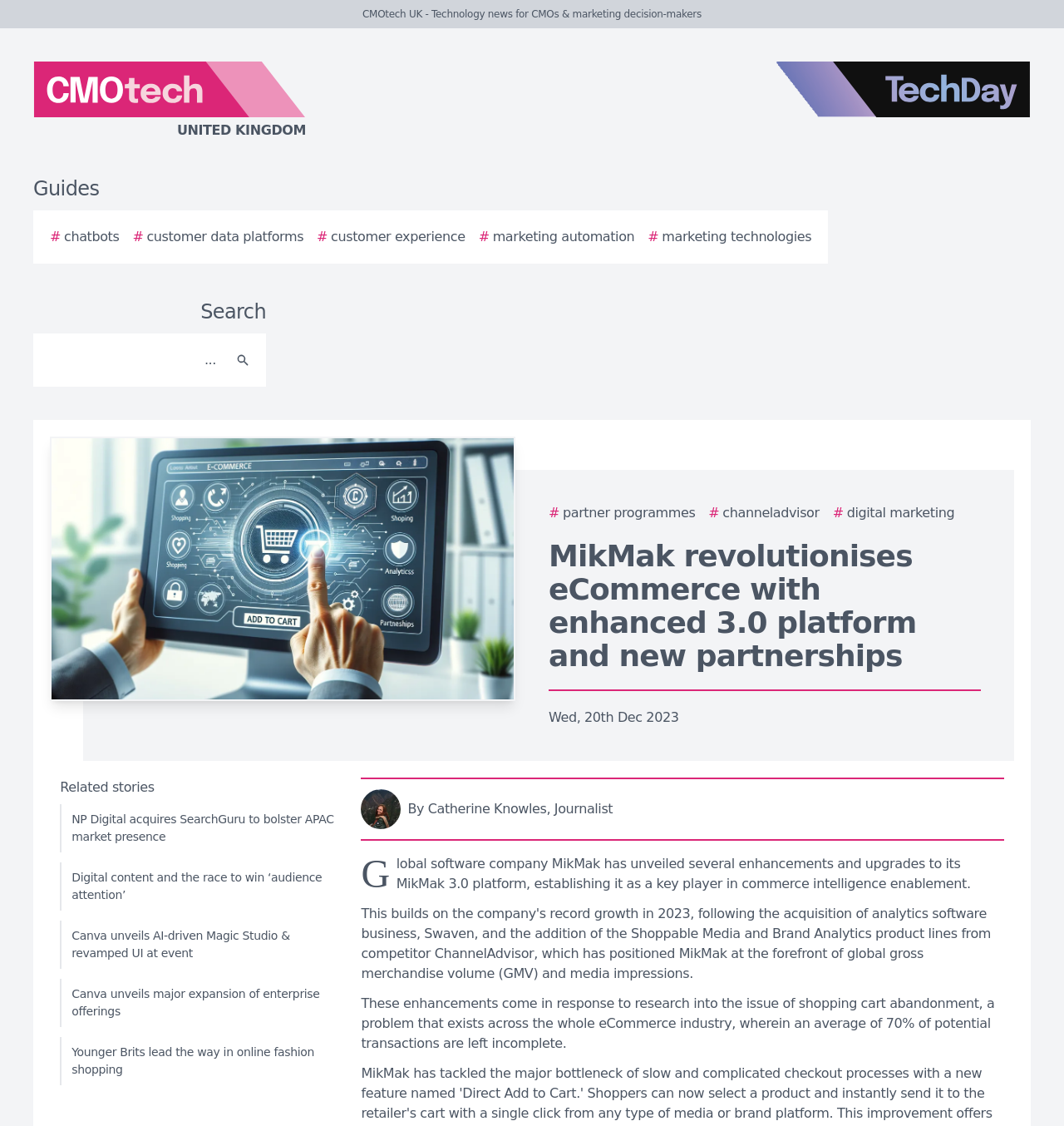Extract the top-level heading from the webpage and provide its text.

MikMak revolutionises eCommerce with enhanced 3.0 platform and new partnerships